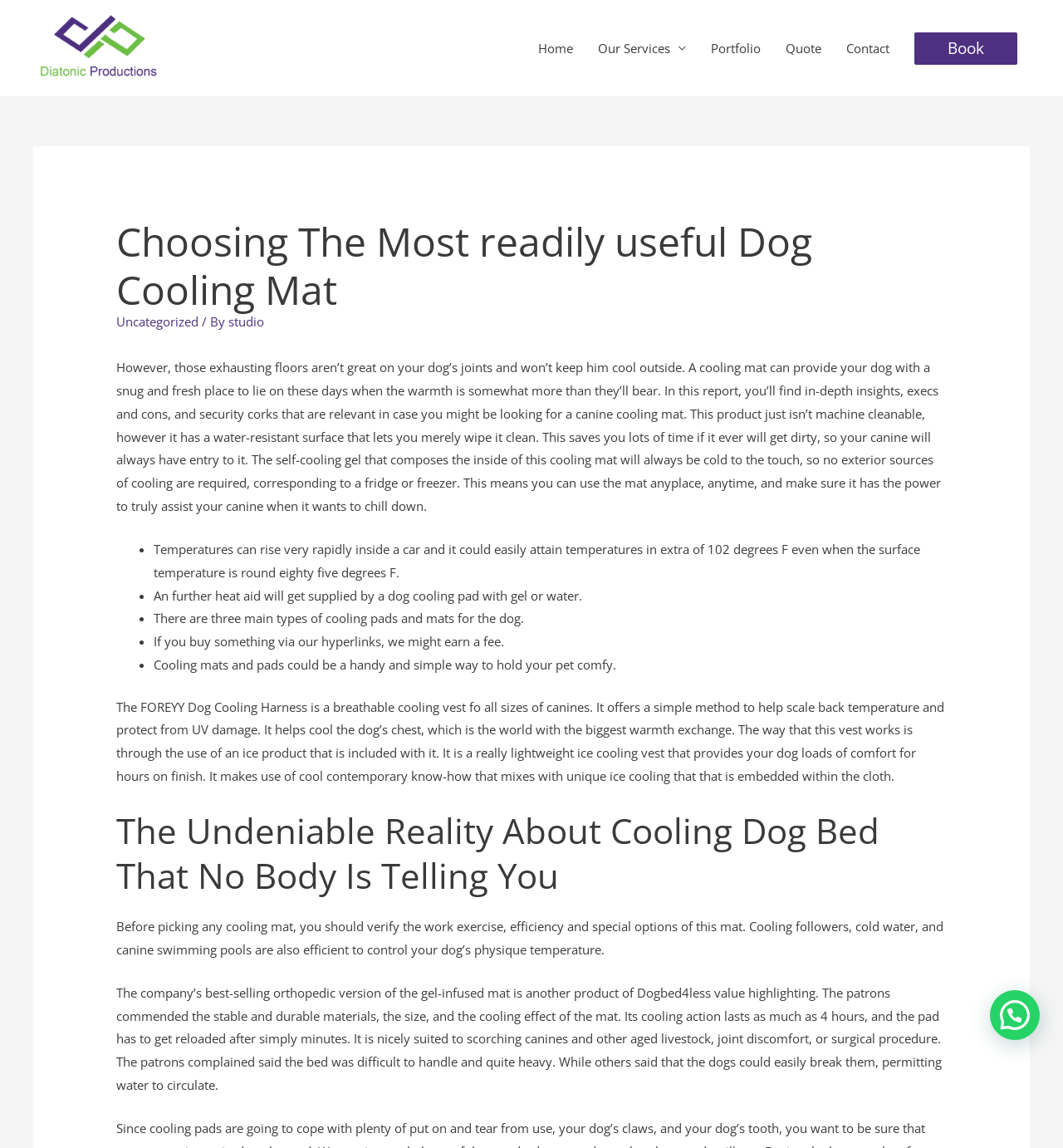Create an in-depth description of the webpage, covering main sections.

This webpage is about choosing the most suitable dog cooling mat. At the top left corner, there is a logo of "Diatonic Productions" with a link to the website. Next to it, there is a navigation menu with links to "Home", "Our Services", "Portfolio", "Quote", "Contact", and "Book".

Below the navigation menu, there is a heading that reads "Choosing The Most readily useful Dog Cooling Mat". Underneath the heading, there is a paragraph of text that explains the importance of a cooling mat for dogs, especially during hot weather. The text also mentions that the product is not machine washable but has a water-resistant surface that can be easily wiped clean.

Following the paragraph, there is a list of bullet points that discuss various aspects of dog cooling mats, including the dangers of high temperatures in cars, the benefits of gel or water-based cooling pads, and the different types of cooling pads and mats available.

Below the list, there is a section that describes a specific product, the FOREYY Dog Cooling Harness, which is a breathable cooling vest for dogs of all sizes. The vest uses an ice product to cool the dog's chest and provides comfort for hours.

Further down, there is another heading that reads "The Undeniable Reality About Cooling Dog Bed That No Body Is Telling You". Underneath this heading, there is a paragraph of text that advises readers to consider the work exercise, efficiency, and special features of a cooling mat before making a purchase. The text also mentions alternative methods of cooling dogs, such as cooling fans, cold water, and dog swimming pools.

Finally, there is a section that discusses another product, the gel-infused mat from Dogbed4less, which is an orthopedic version of the mat. The text describes the product's features, including its cooling action that lasts up to 4 hours, and mentions both positive and negative reviews from customers.